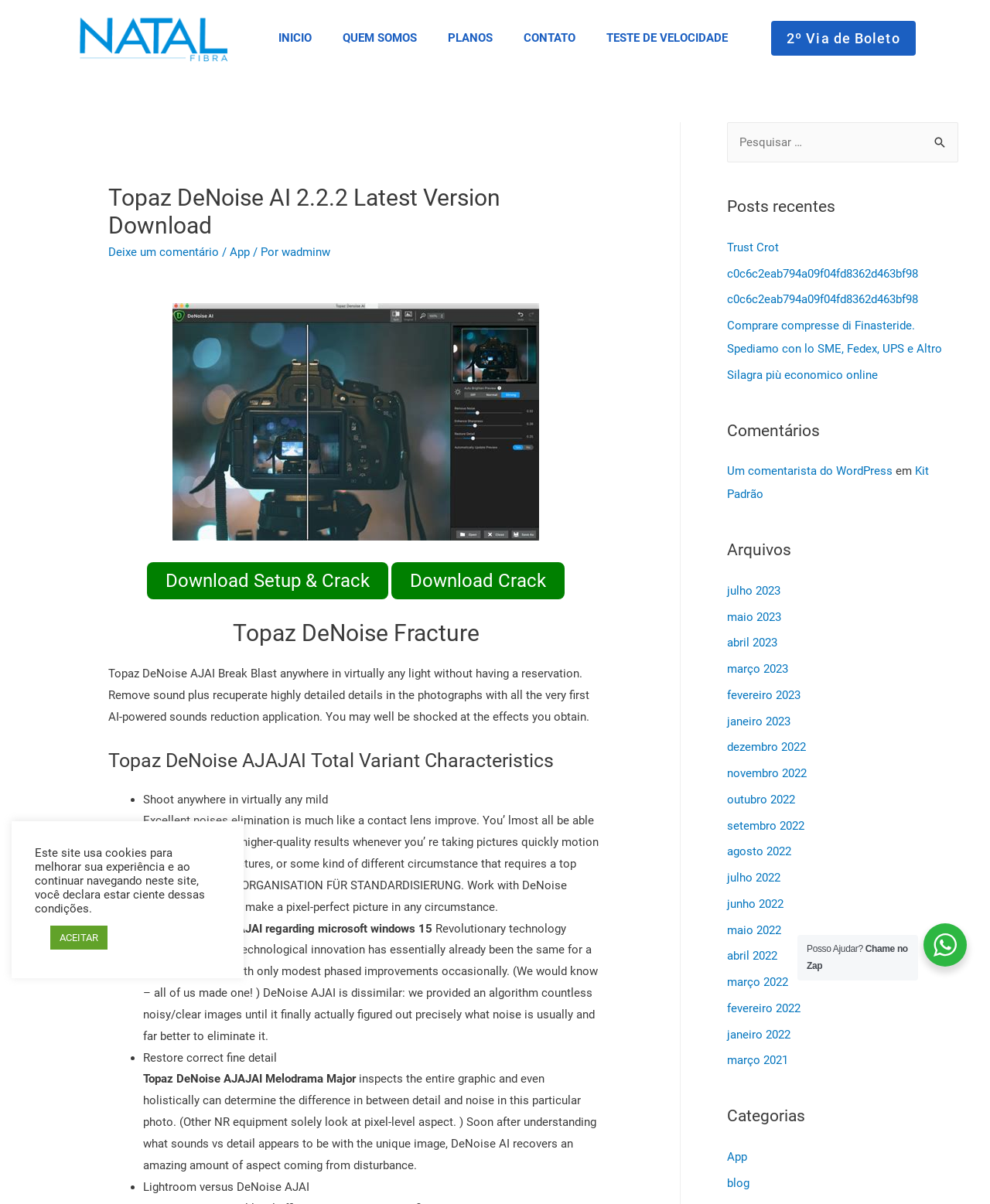Given the element description: "TESTE DE VELOCIDADE", predict the bounding box coordinates of the UI element it refers to, using four float numbers between 0 and 1, i.e., [left, top, right, bottom].

[0.597, 0.017, 0.751, 0.046]